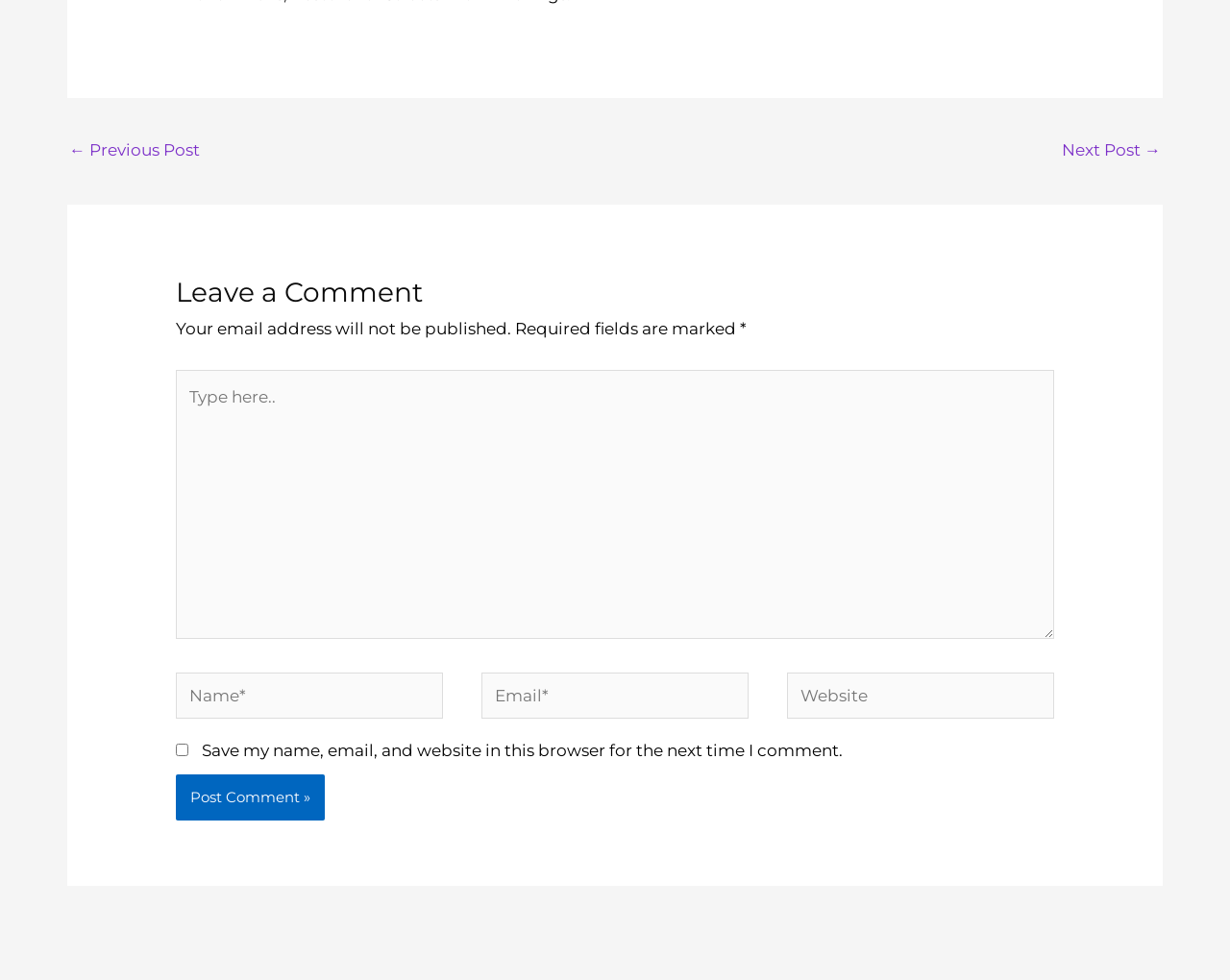What is the purpose of the checkbox?
By examining the image, provide a one-word or phrase answer.

Save comment info